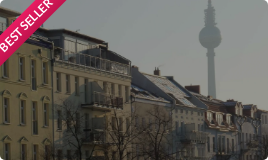Explain the image thoroughly, mentioning every notable detail.

The image features a serene view of a Berlin neighborhood, showcasing charming, multi-storied buildings lined along the street. In the background, the iconic Berlin TV Tower looms, its silhouette marking the cityscape. The image prominently displays a vibrant red banner in the upper left corner that reads "BEST SELLER," highlighting its popularity among visitors. This picturesque scene captures the vibrant essence of Berlin while inviting potential tourists to explore the area further, reflecting the allure of local experiences and attractions.